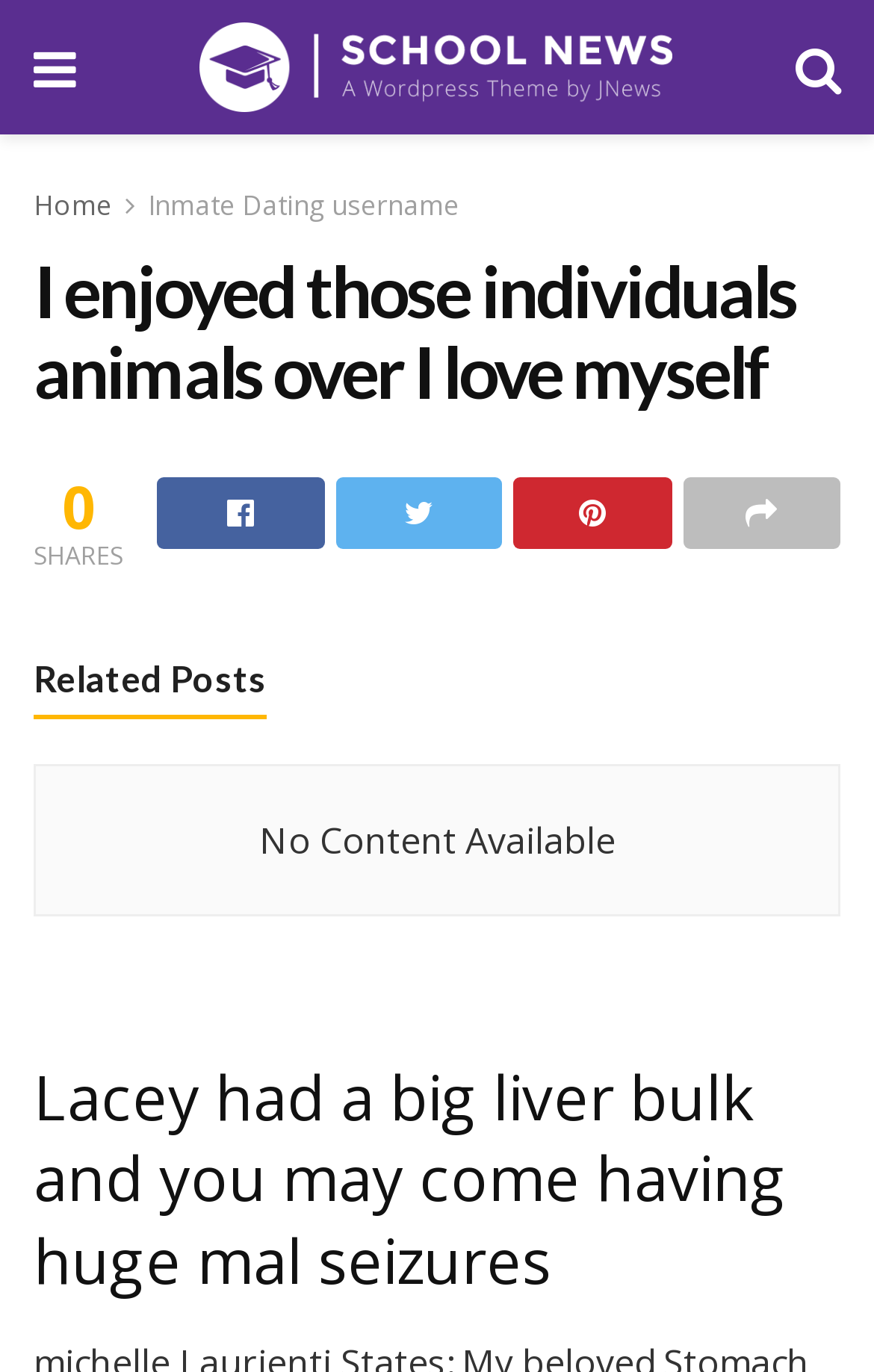Identify the bounding box coordinates for the UI element described as: "alt="goodschool"". The coordinates should be provided as four floats between 0 and 1: [left, top, right, bottom].

[0.229, 0.016, 0.768, 0.082]